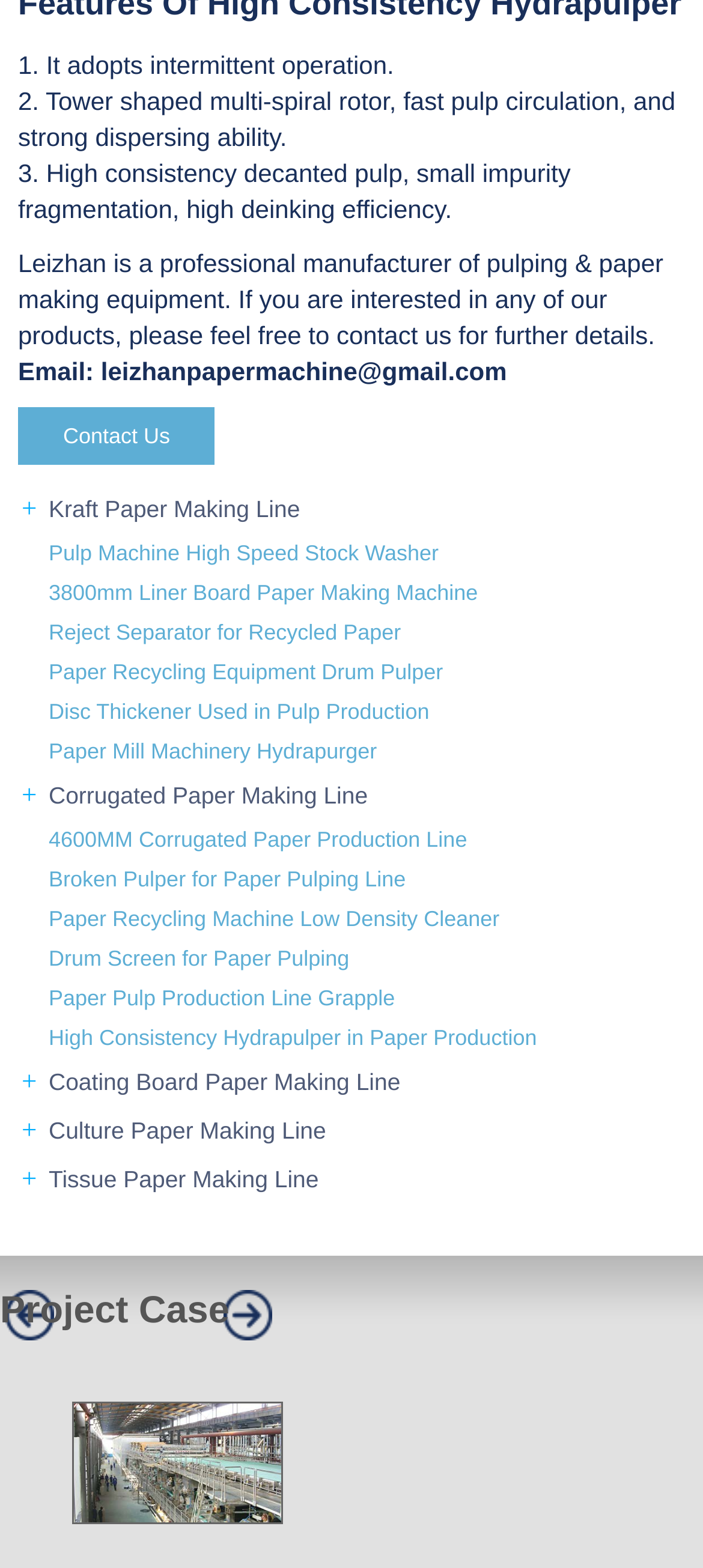Using the description: "alt="Kraft Liner Paper Making Line"", identify the bounding box of the corresponding UI element in the screenshot.

[0.105, 0.923, 0.399, 0.94]